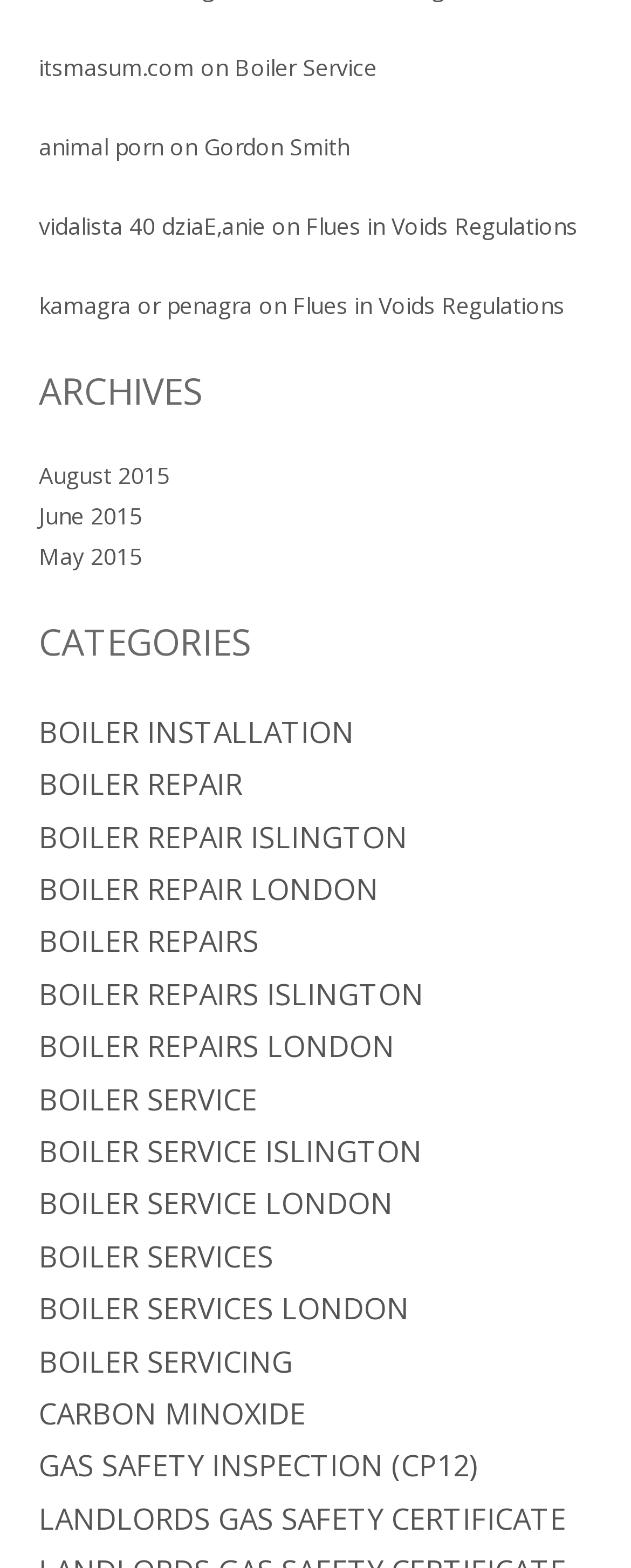Please provide a comprehensive answer to the question below using the information from the image: What is the main topic of this webpage?

Based on the links and headings on the webpage, it appears that the main topic is related to boiler services, including installation, repair, and maintenance. The categories and archives sections also support this conclusion.